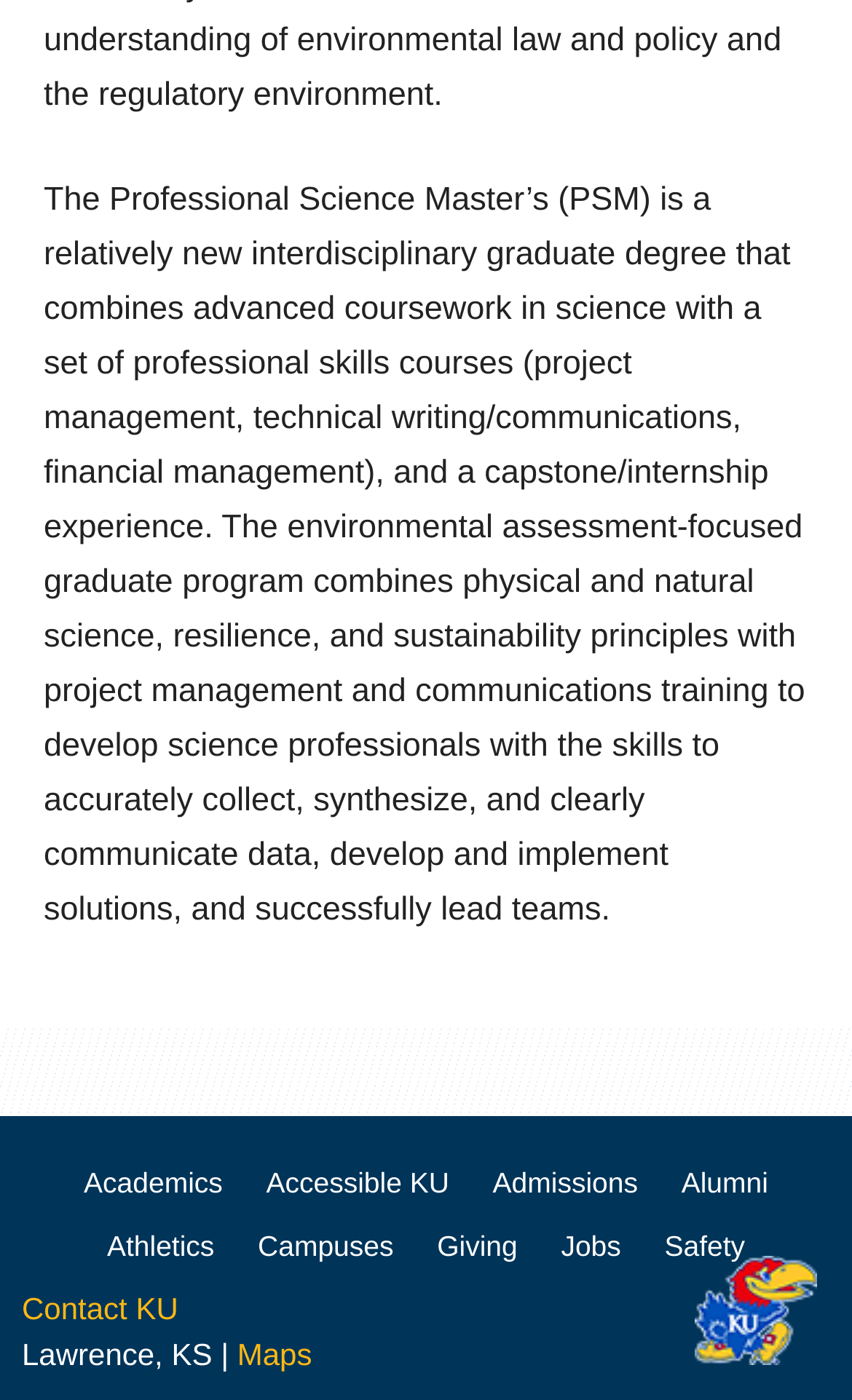Please identify the bounding box coordinates of the element's region that needs to be clicked to fulfill the following instruction: "visit Admissions". The bounding box coordinates should consist of four float numbers between 0 and 1, i.e., [left, top, right, bottom].

[0.558, 0.833, 0.769, 0.856]